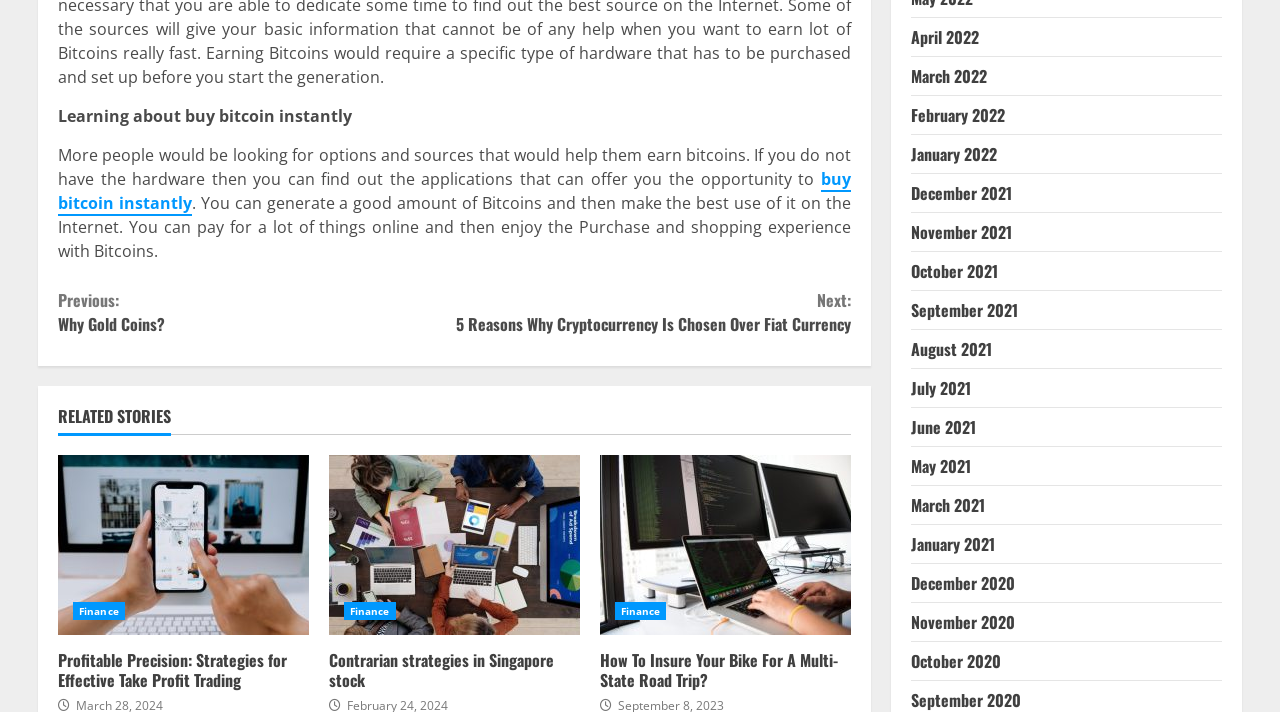Please specify the bounding box coordinates of the clickable region to carry out the following instruction: "Read 'Profitable Precision: Strategies for Effective Take Profit Trading'". The coordinates should be four float numbers between 0 and 1, in the format [left, top, right, bottom].

[0.045, 0.638, 0.241, 0.891]